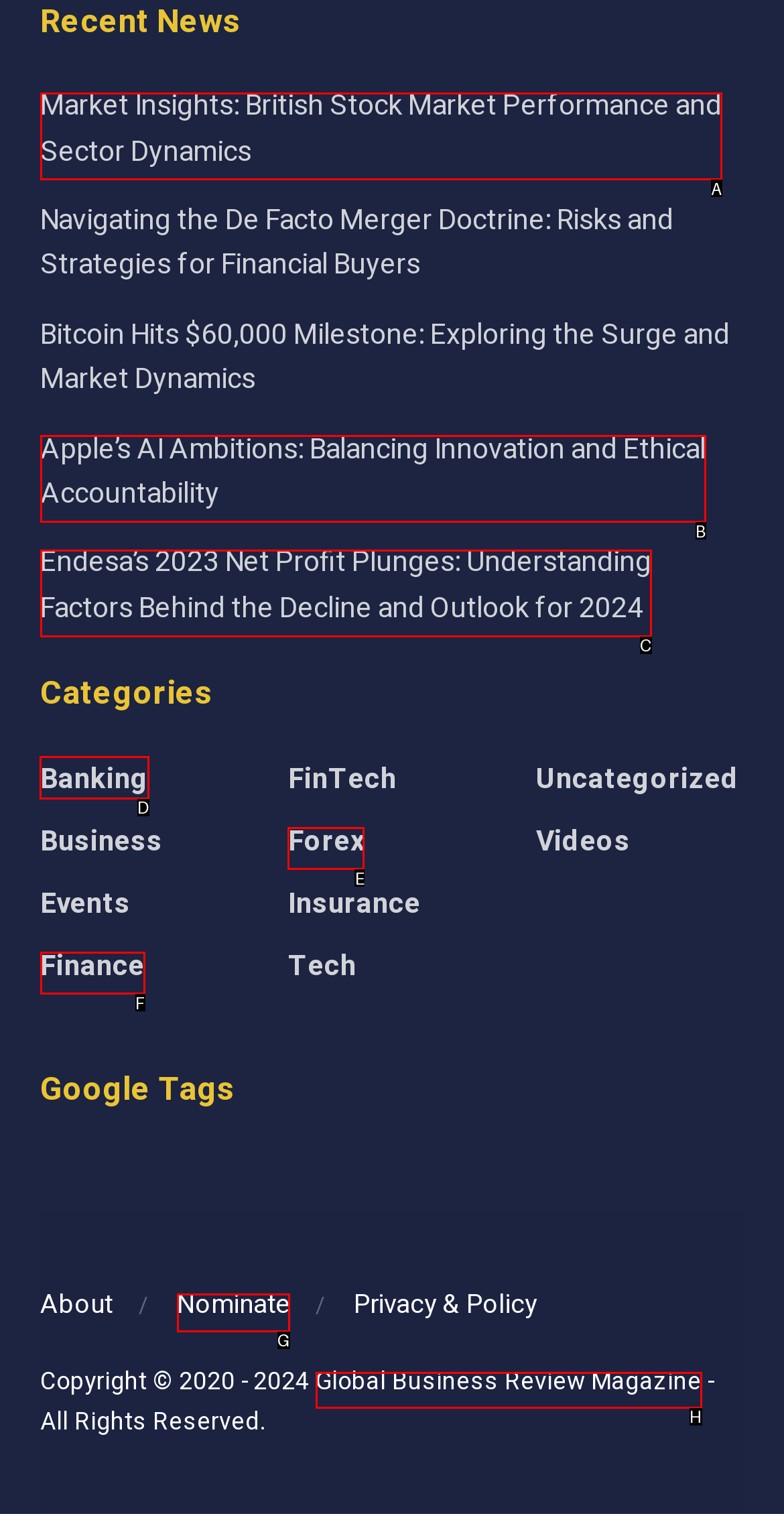Identify the correct UI element to click on to achieve the task: Explore Banking category. Provide the letter of the appropriate element directly from the available choices.

D